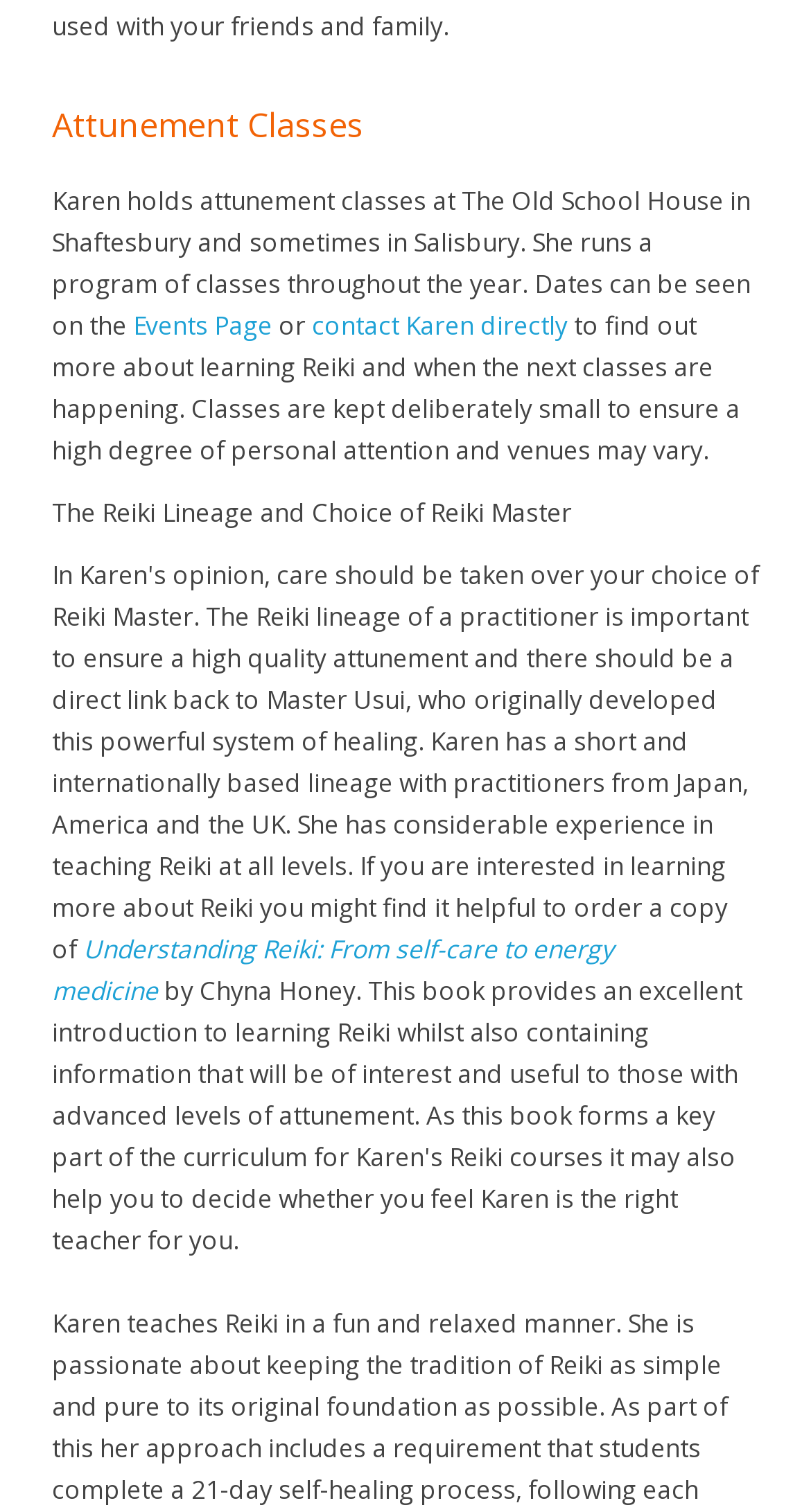Is there a resource to understand Reiki better?
Using the image as a reference, answer the question in detail.

The webpage provides a link to an article 'Understanding Reiki: From self-care to energy medicine' which can be used to understand Reiki better, as mentioned in the link element.